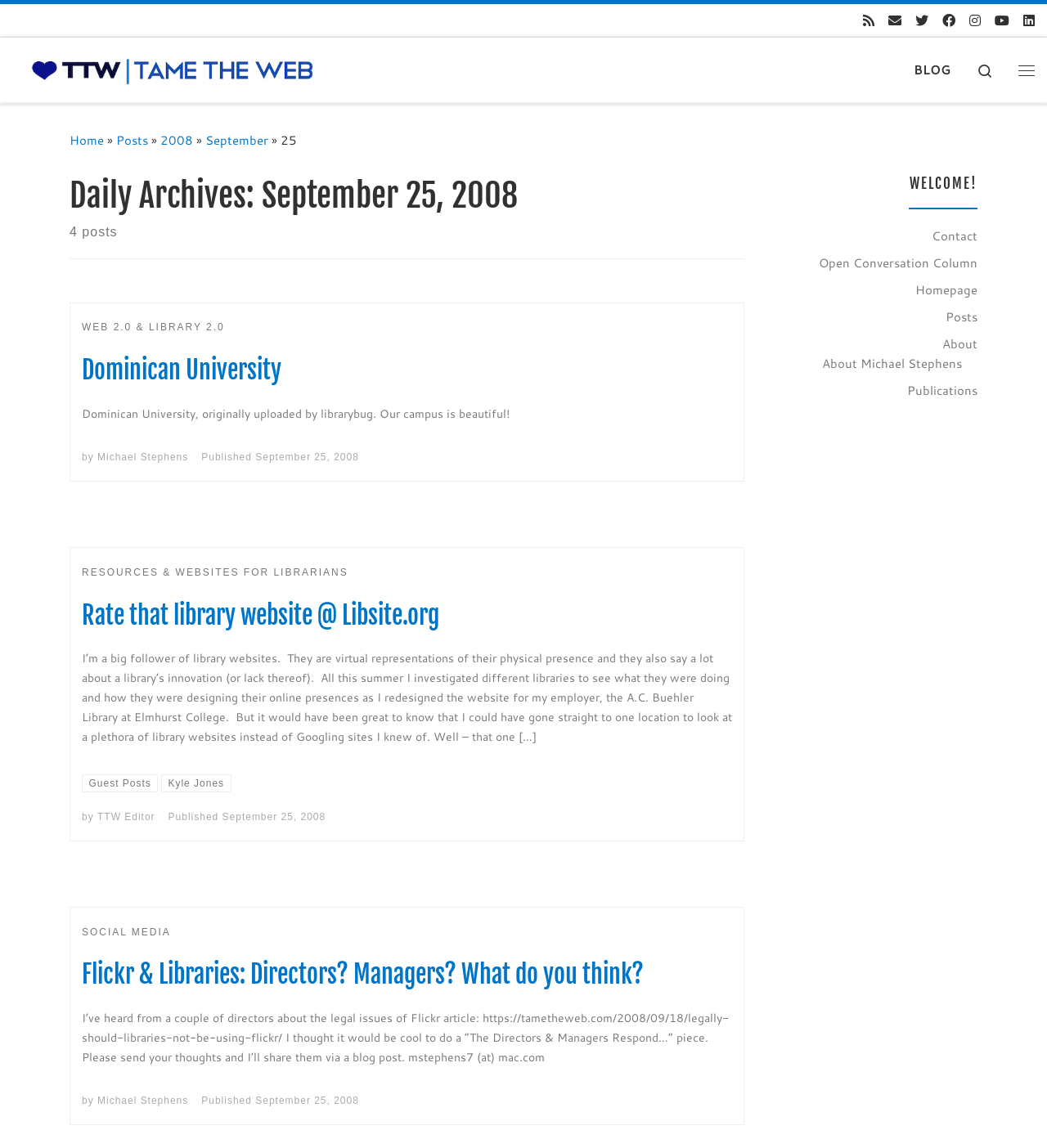Find the bounding box coordinates of the element you need to click on to perform this action: 'Check the daily archives'. The coordinates should be represented by four float values between 0 and 1, in the format [left, top, right, bottom].

[0.066, 0.153, 0.711, 0.188]